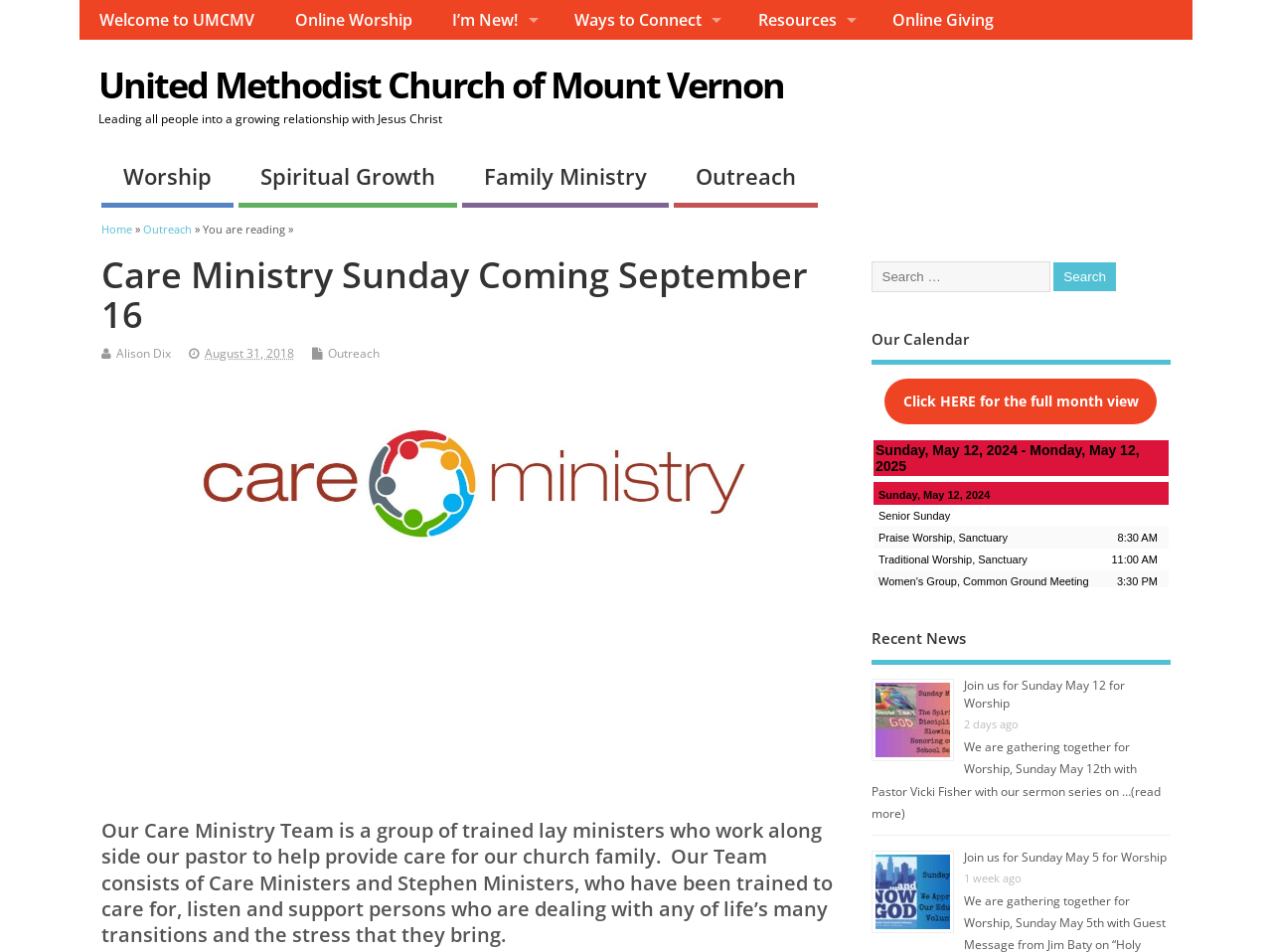Give a complete and precise description of the webpage's appearance.

The webpage is about the United Methodist Church of Mount Vernon, with a focus on their Care Ministry Team. At the top, there are six links: "Welcome to UMCMV", "Online Worship", "I’m New!", "Ways to Connect", "Resources", and "Online Giving". Below these links, there is a heading that reads "Leading all people into a growing relationship with Jesus Christ". 

To the right of this heading, there are four links: "Worship", "Spiritual Growth", "Family Ministry", and "Outreach". Below these links, there is a navigation menu with links to "Home" and "Outreach", separated by a "»" symbol. 

The main content of the page is divided into two sections. On the left, there is a heading that reads "Care Ministry Sunday Coming September 16", followed by a link to "Alison Dix" and a date "August 31, 2018". Below this, there is a paragraph of text that describes the Care Ministry Team, which is a group of trained lay ministers who work alongside the pastor to provide care for the church family. 

On the right, there is a search box with a "Search" button, followed by a section titled "Our Calendar" with a link to view the full month. Below this, there is an iframe displaying a calendar. Further down, there is a section titled "Recent News" with two news articles. Each article has an image, a heading, a link to read more, and a timestamp indicating when it was posted. The articles are about upcoming worship services on Sundays May 12 and May 5.